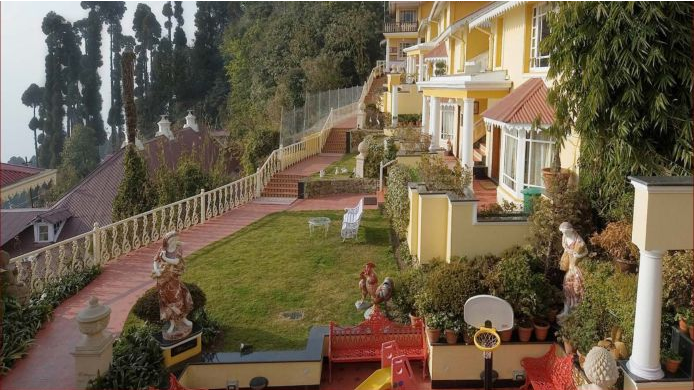Offer a meticulous description of the image.

The image showcases the picturesque exterior of the Mayfair Hotel, nestled amid lush greenery. The scene features a beautifully landscaped terrace adorned with charming decorative statues and vibrant flower pots that contribute to the inviting atmosphere. The hotel’s architecture, highlighted by its yellow walls and spacious balconies, complements the serene surroundings. A manicured lawn offers a relaxing retreat, while the winding pathways lead to various sections of the property. Towering trees in the background enhance the natural beauty of the location, creating an idyllic setting for guests seeking a tranquil and memorable holiday experience.